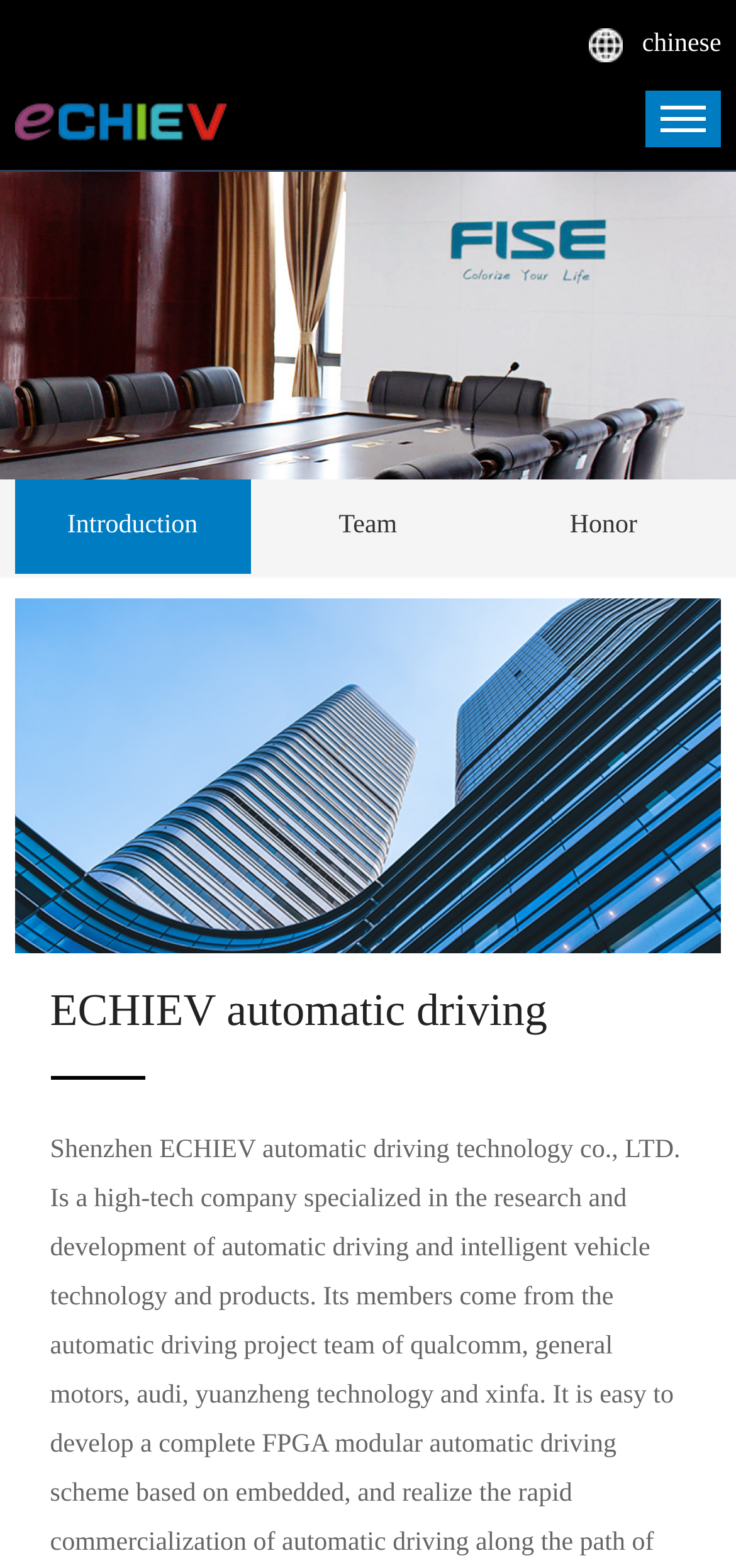What is the language of the link? Observe the screenshot and provide a one-word or short phrase answer.

Chinese